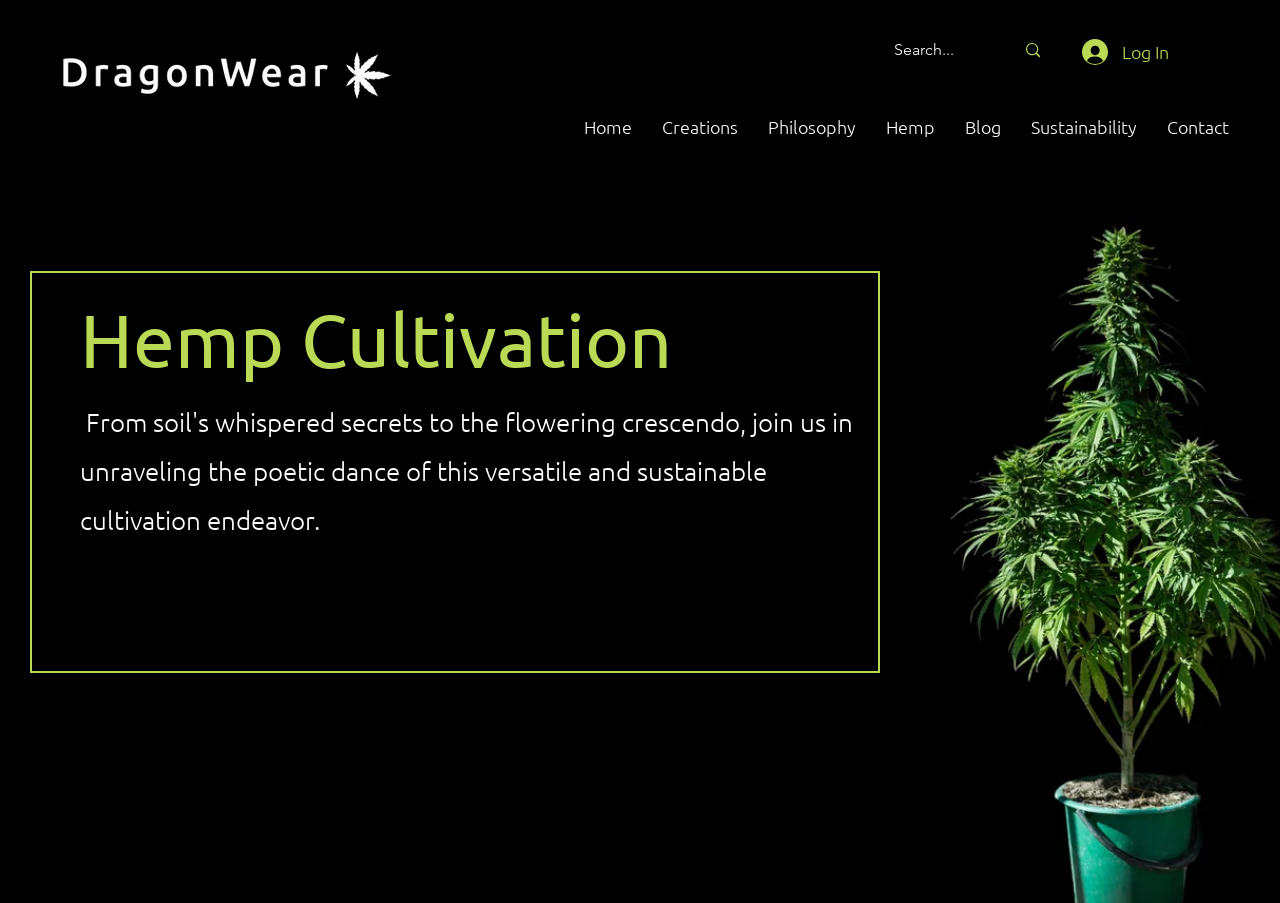Describe all the key features of the webpage in detail.

This webpage is about hemp cultivation, with a poetic tone set by the meta description. At the top left corner, there is a logo of DragonWear, accompanied by a smaller image of the same logo. To the right of the logo, there is a search bar with a magnifying glass icon and a placeholder text "Search...". 

On the top right corner, there is a "Log In" button with a small icon next to it. Below the logo and search bar, there is a navigation menu with seven links: "Home", "Creations", "Philosophy", "Hemp", "Blog", "Sustainability", and "Contact". These links are arranged horizontally across the page.

The main content of the page is headed by a title "Hemp Cultivation" in a prominent font, located near the top center of the page.